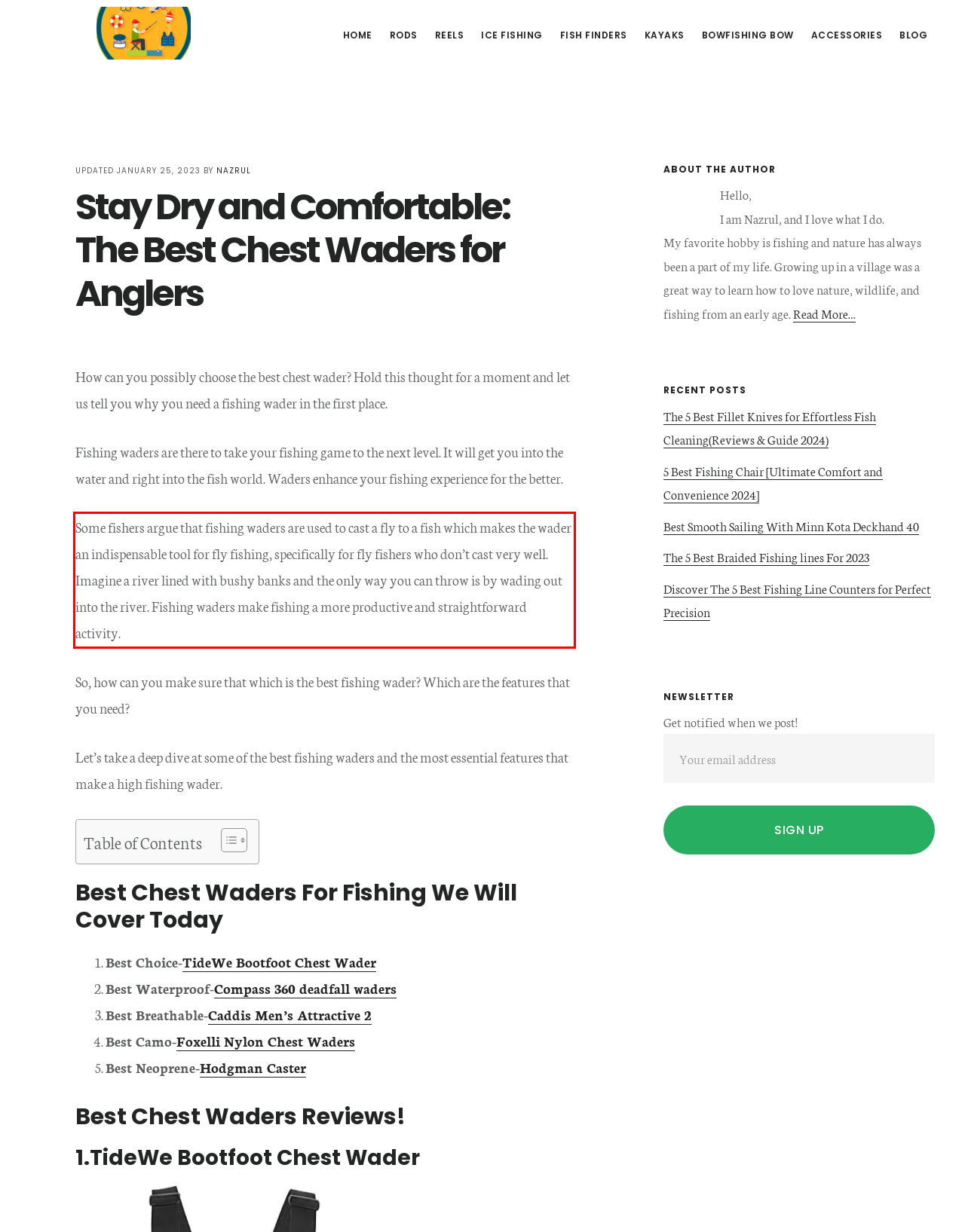Examine the webpage screenshot and use OCR to recognize and output the text within the red bounding box.

Some fishers argue that fishing waders are used to cast a fly to a fish which makes the wader an indispensable tool for fly fishing, specifically for fly fishers who don’t cast very well. Imagine a river lined with bushy banks and the only way you can throw is by wading out into the river. Fishing waders make fishing a more productive and straightforward activity.